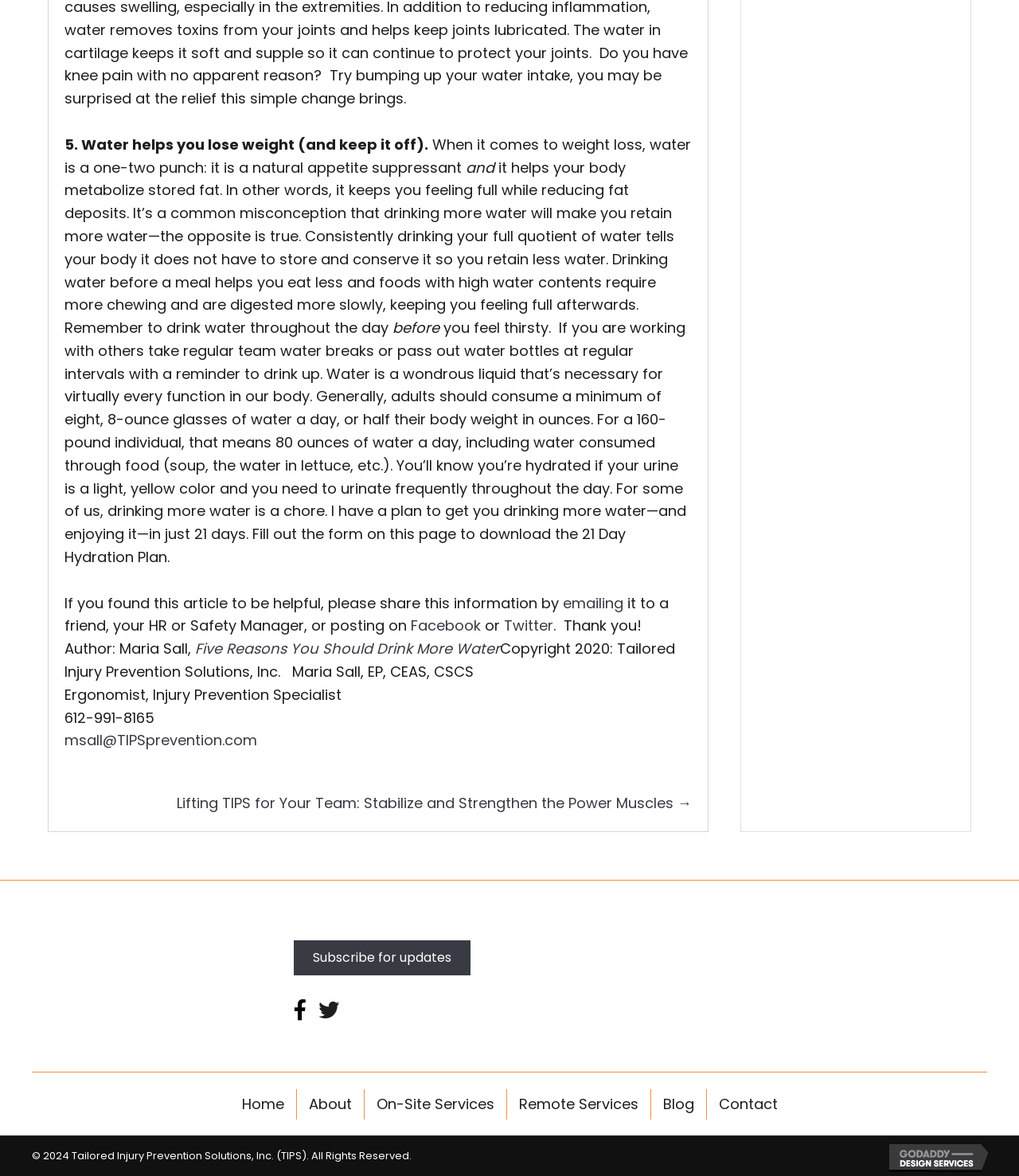How often should you urinate if you are hydrated?
Could you answer the question with a detailed and thorough explanation?

The text states that 'You’ll know you’re hydrated if your urine is a light, yellow color and you need to urinate frequently throughout the day.' This implies that frequent urination is a sign of proper hydration.